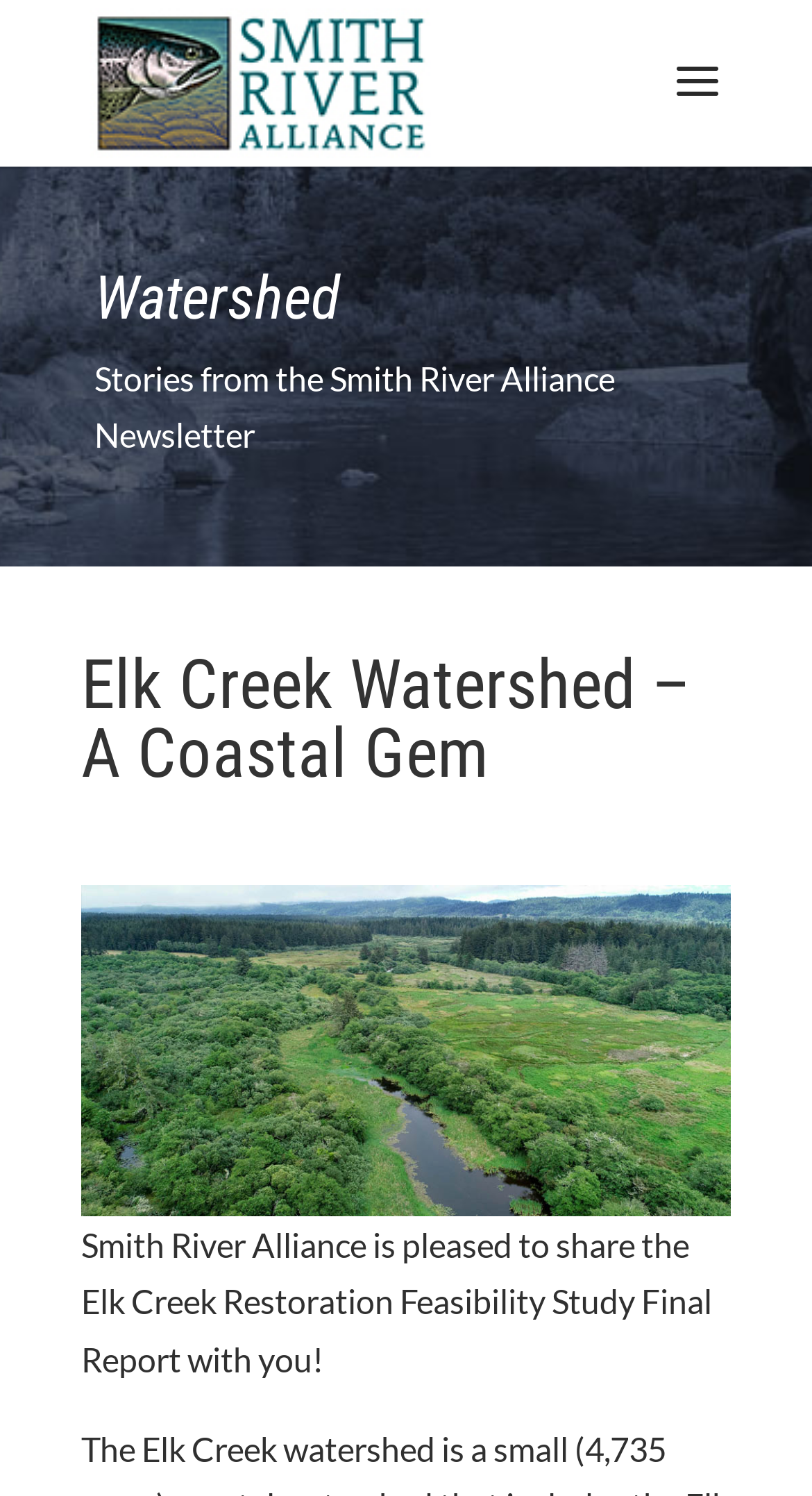Using the provided description: "alt="Smith River Alliance"", find the bounding box coordinates of the corresponding UI element. The output should be four float numbers between 0 and 1, in the format [left, top, right, bottom].

[0.11, 0.041, 0.531, 0.067]